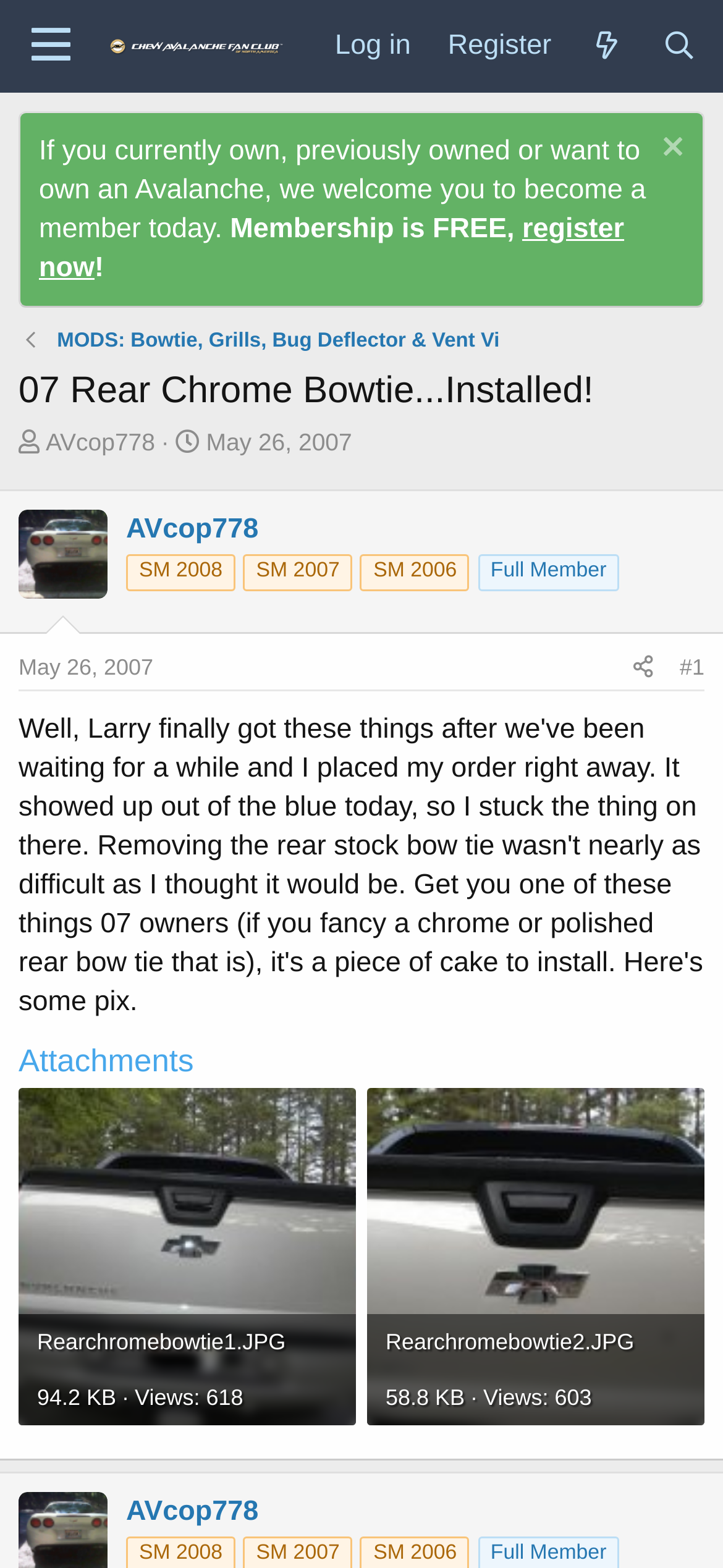Given the following UI element description: "What's new", find the bounding box coordinates in the webpage screenshot.

[0.788, 0.007, 0.889, 0.052]